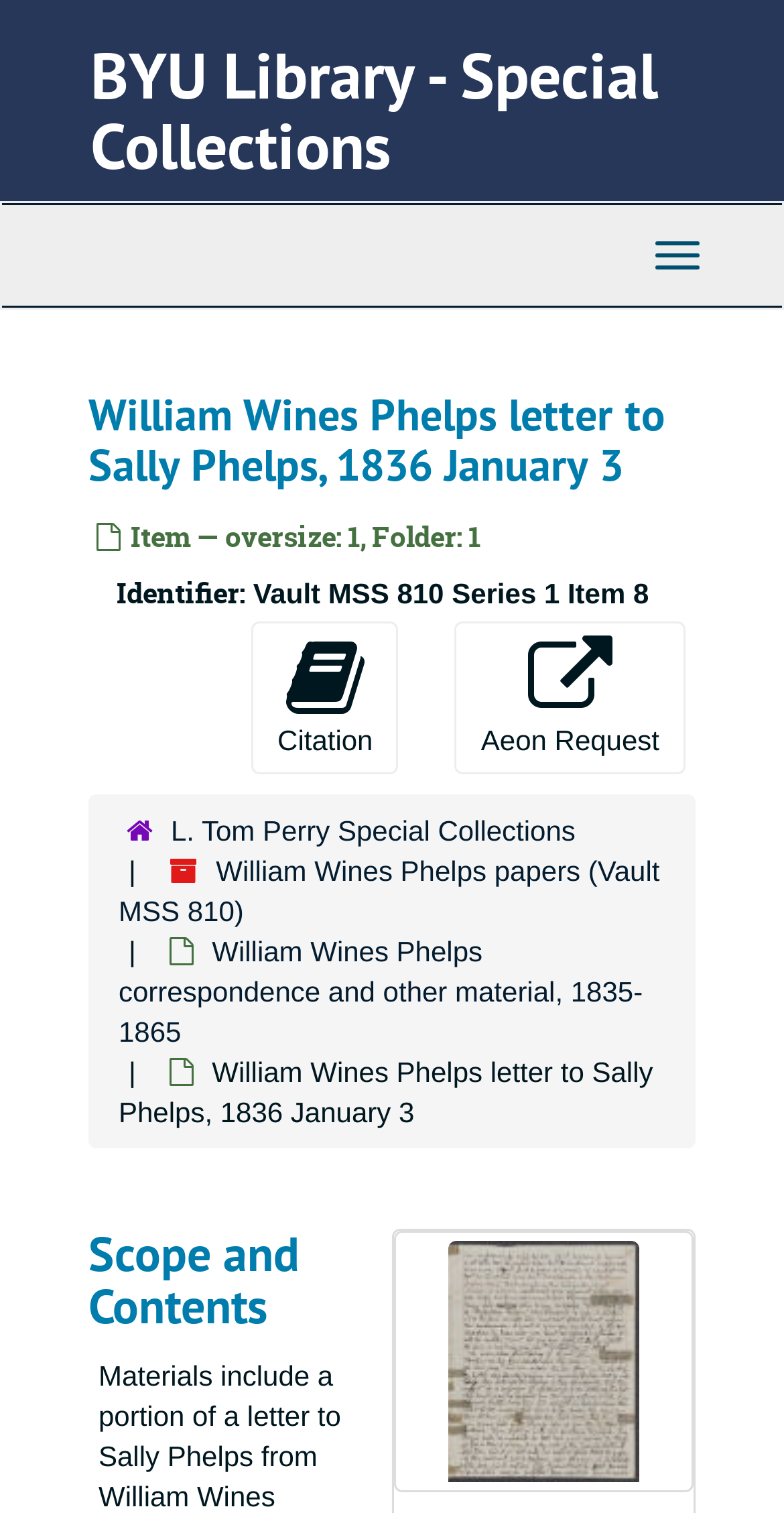Please determine the bounding box coordinates of the element's region to click in order to carry out the following instruction: "Request through Aeon". The coordinates should be four float numbers between 0 and 1, i.e., [left, top, right, bottom].

[0.58, 0.41, 0.874, 0.511]